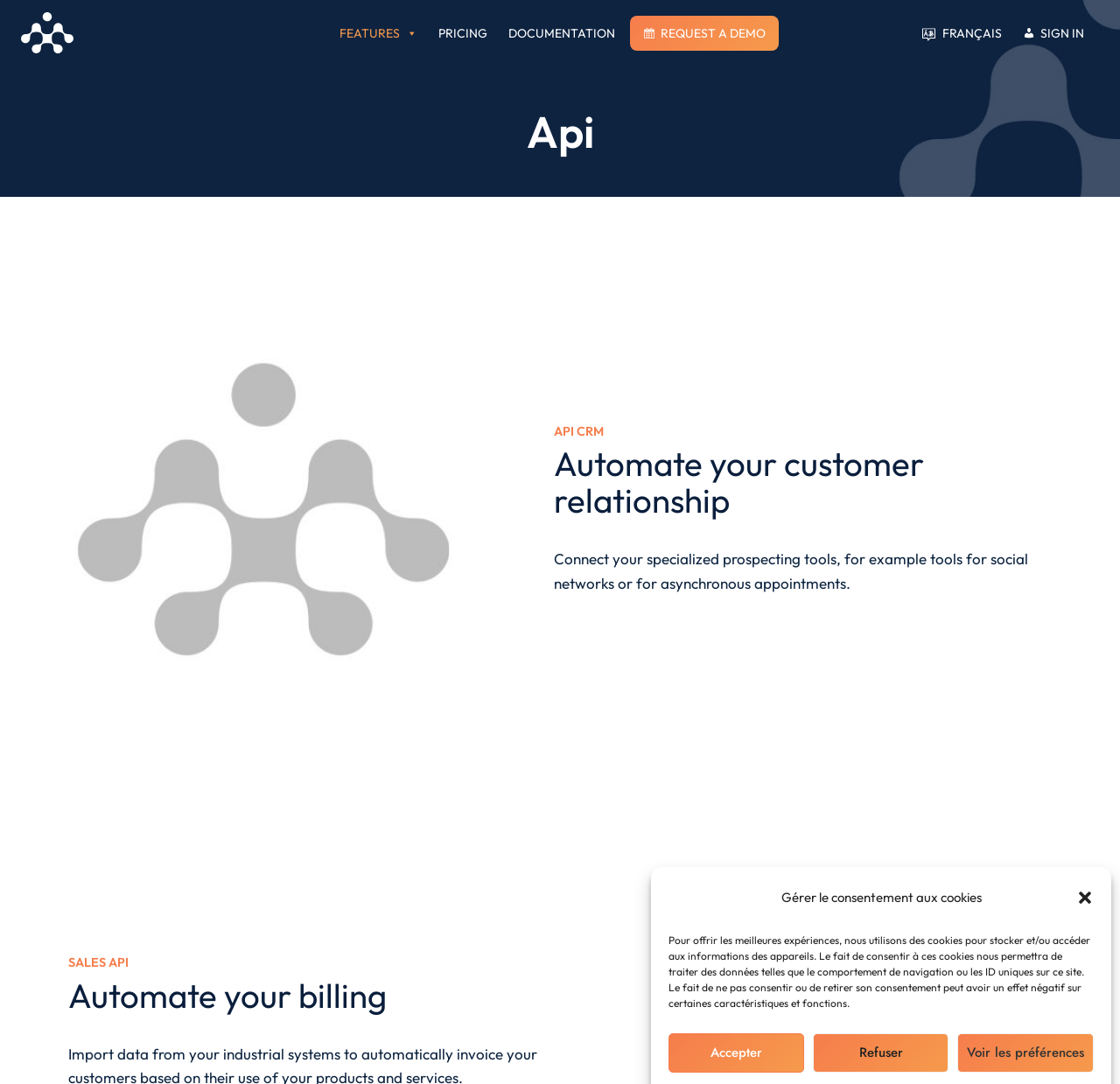Could you indicate the bounding box coordinates of the region to click in order to complete this instruction: "Request a demo".

[0.568, 0.014, 0.689, 0.046]